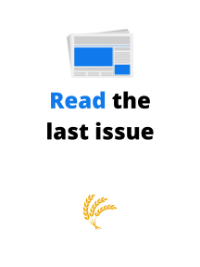What is positioned above the text?
Please provide a single word or phrase based on the screenshot.

A stylized newspaper